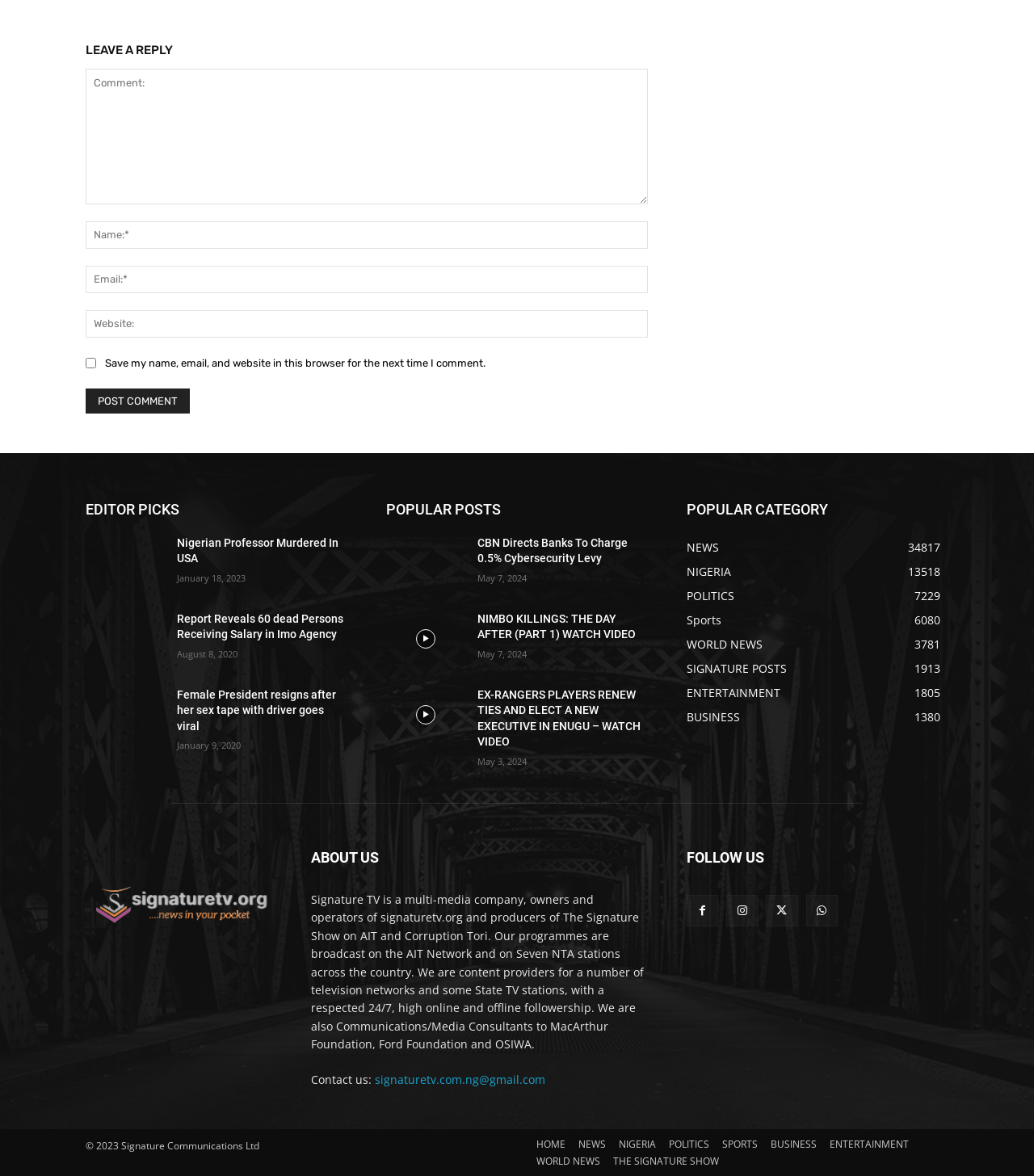Provide a short answer to the following question with just one word or phrase: What social media platforms does the website have a presence on?

Facebook, Twitter, Instagram, YouTube